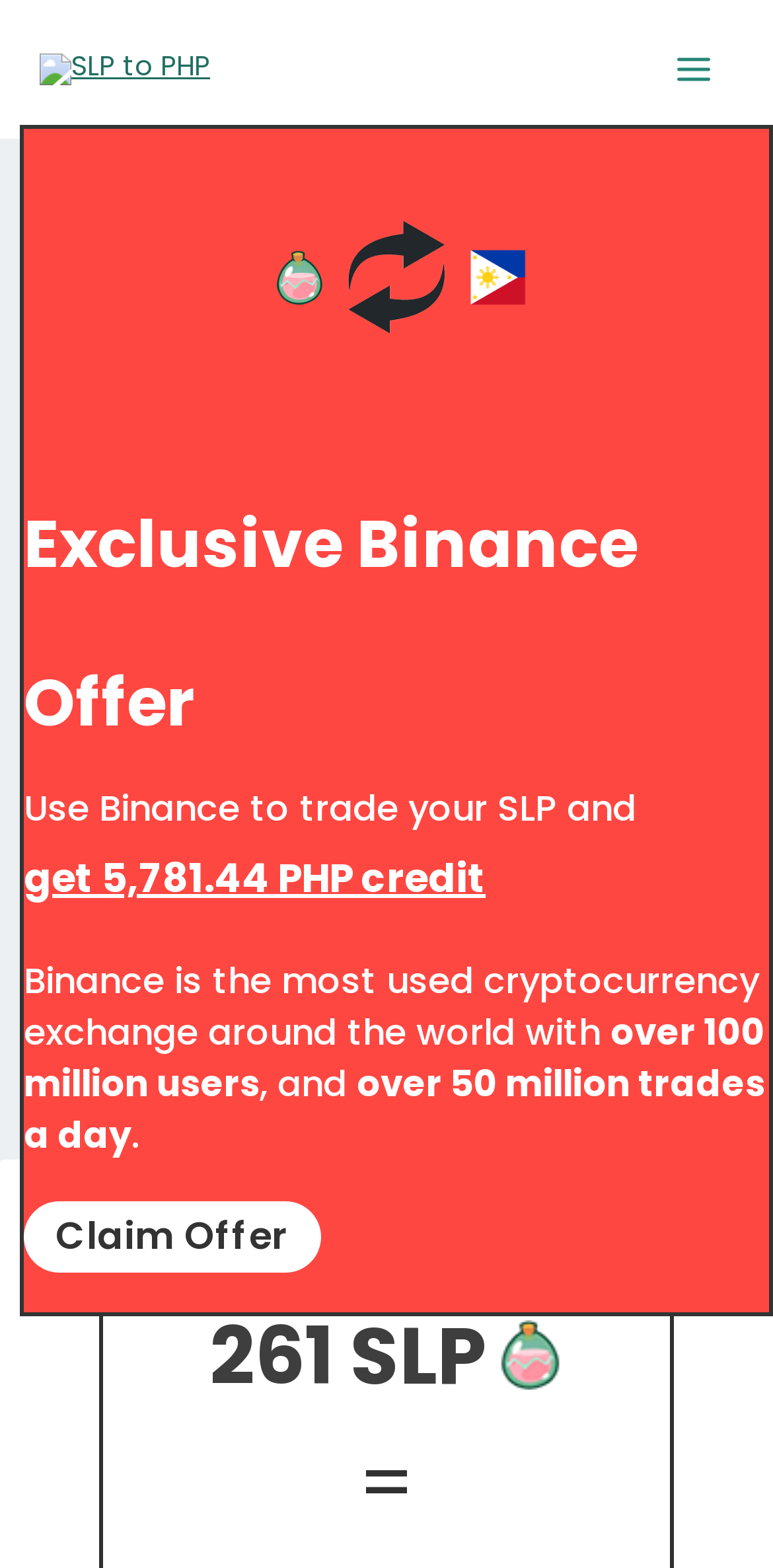Given the element description, predict the bounding box coordinates in the format (top-left x, top-left y, bottom-right x, bottom-right y). Make sure all values are between 0 and 1. Here is the element description: Claim Offer

[0.031, 0.766, 0.414, 0.812]